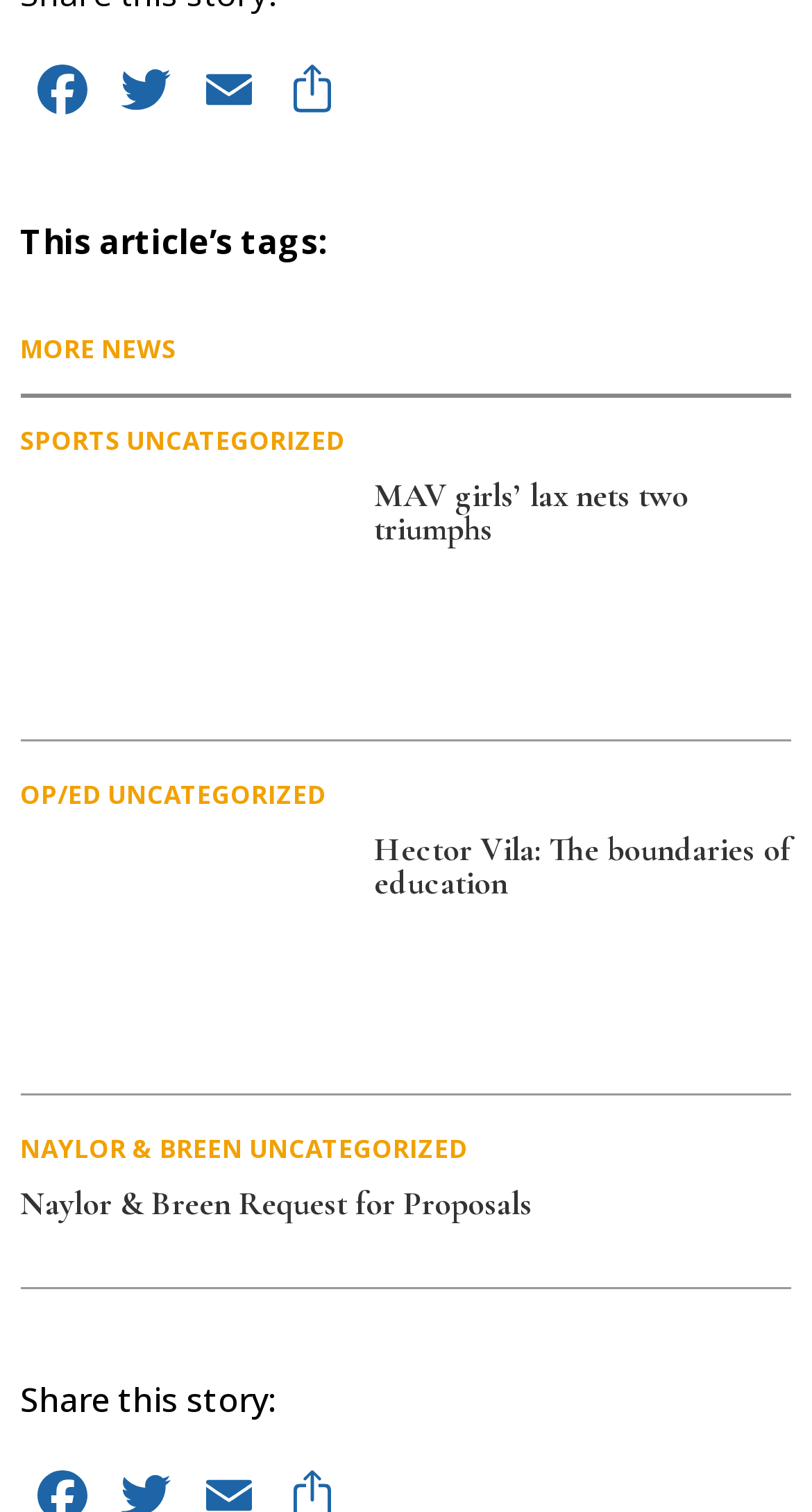Provide a short, one-word or phrase answer to the question below:
How many headings are on the webpage?

6